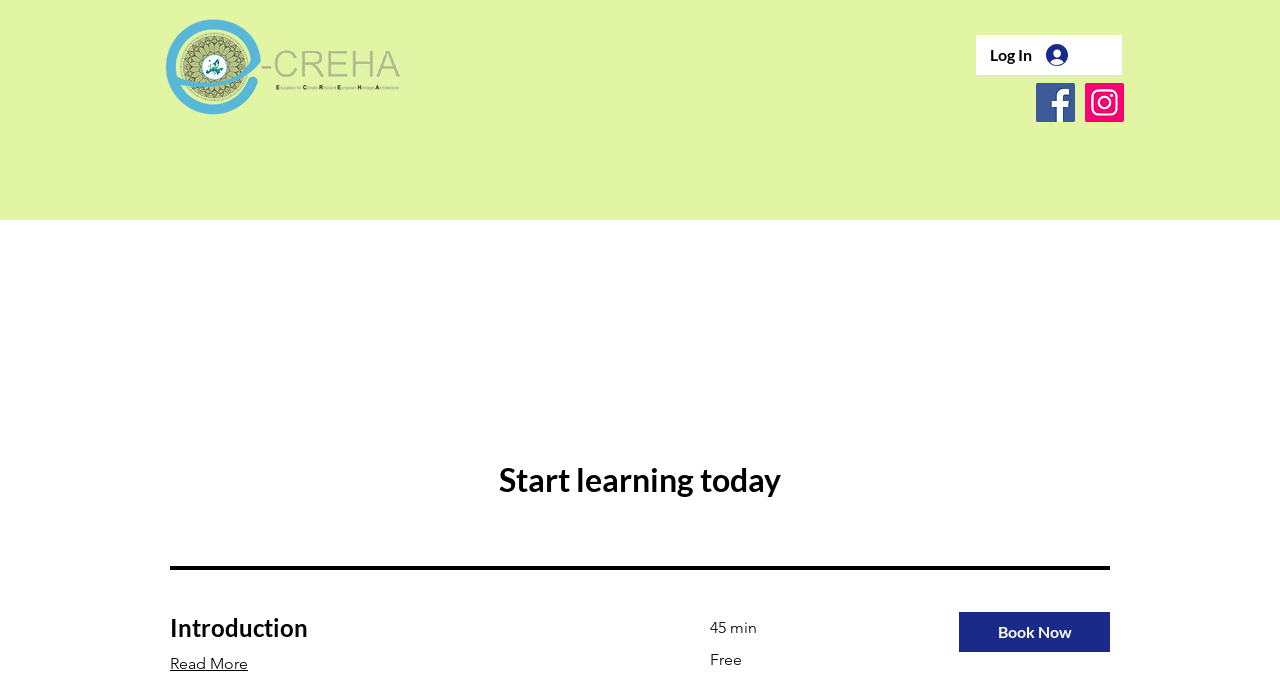Explain the webpage's layout and main content in detail.

The webpage is about booking a lesson on the ecreha platform. At the top left corner, there is the ecreha logo. On the top right corner, there is a "Log In" button accompanied by a small image. Next to the "Log In" button, there is a social bar with links to Facebook and Instagram, each represented by their respective icons.

Below the social bar, there is a navigation menu with links to various sections of the website, including "Home", "About", "Partners", "E-learning course", "Activities", "Intellectual outputs", and "Contact".

The main content of the webpage is divided into two sections. The first section has a heading "Book an Online Session" and appears to be a call-to-action to book a lesson. The second section has a heading "Start learning today" and provides more information about the lesson, including a brief introduction, a "Read More" link, and details about the lesson duration and price.

At the bottom of the webpage, there is a "Book Now" button, which is likely the primary action the user can take to book a lesson.